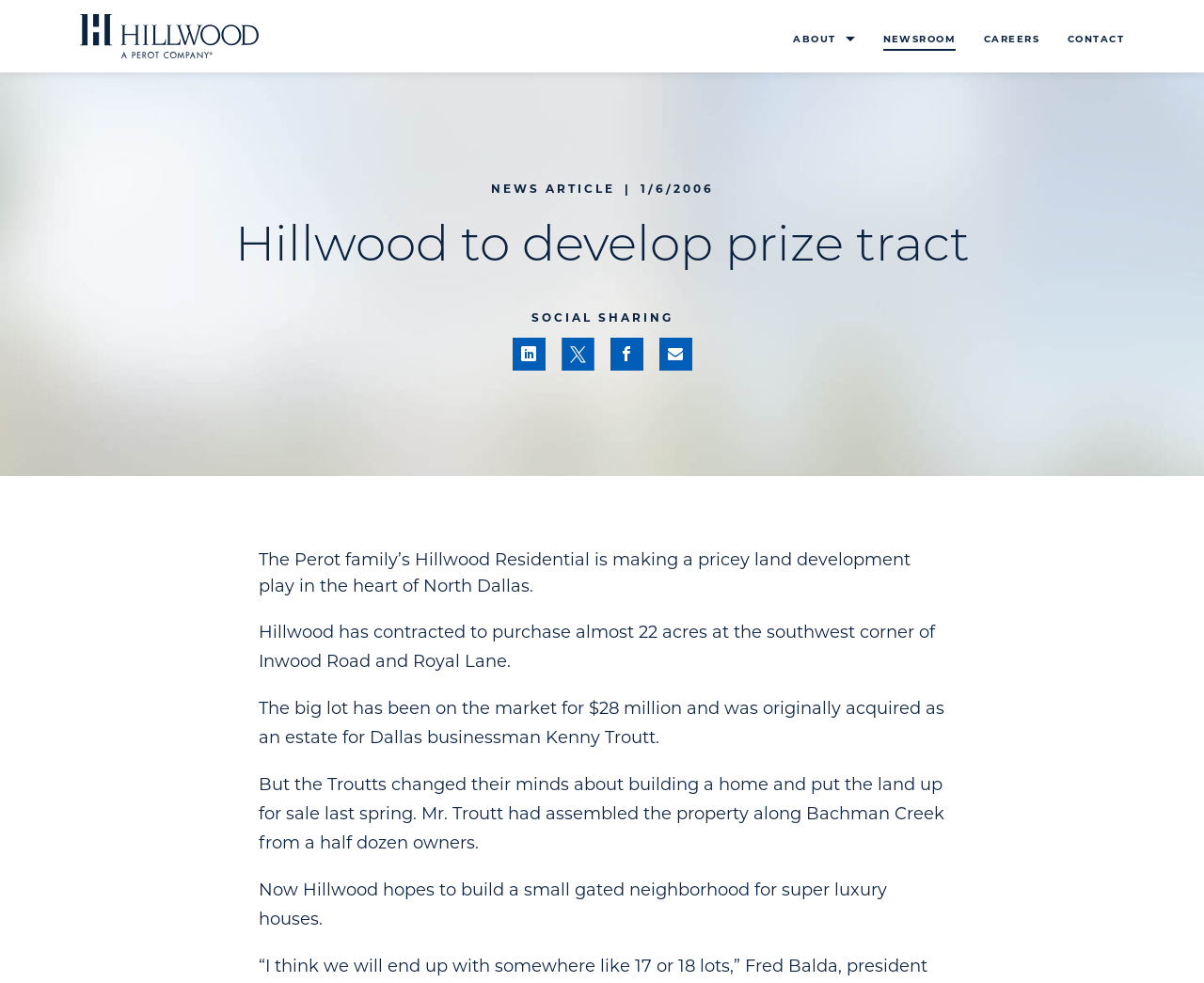Please identify the coordinates of the bounding box for the clickable region that will accomplish this instruction: "Go to home page".

[0.066, 0.014, 0.215, 0.059]